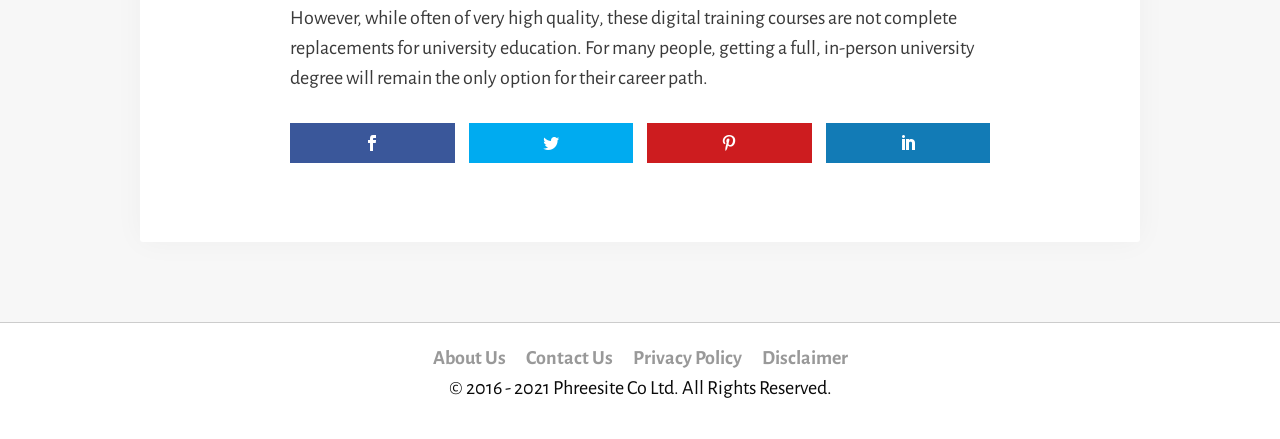Answer the question below in one word or phrase:
How many social media links are there?

4